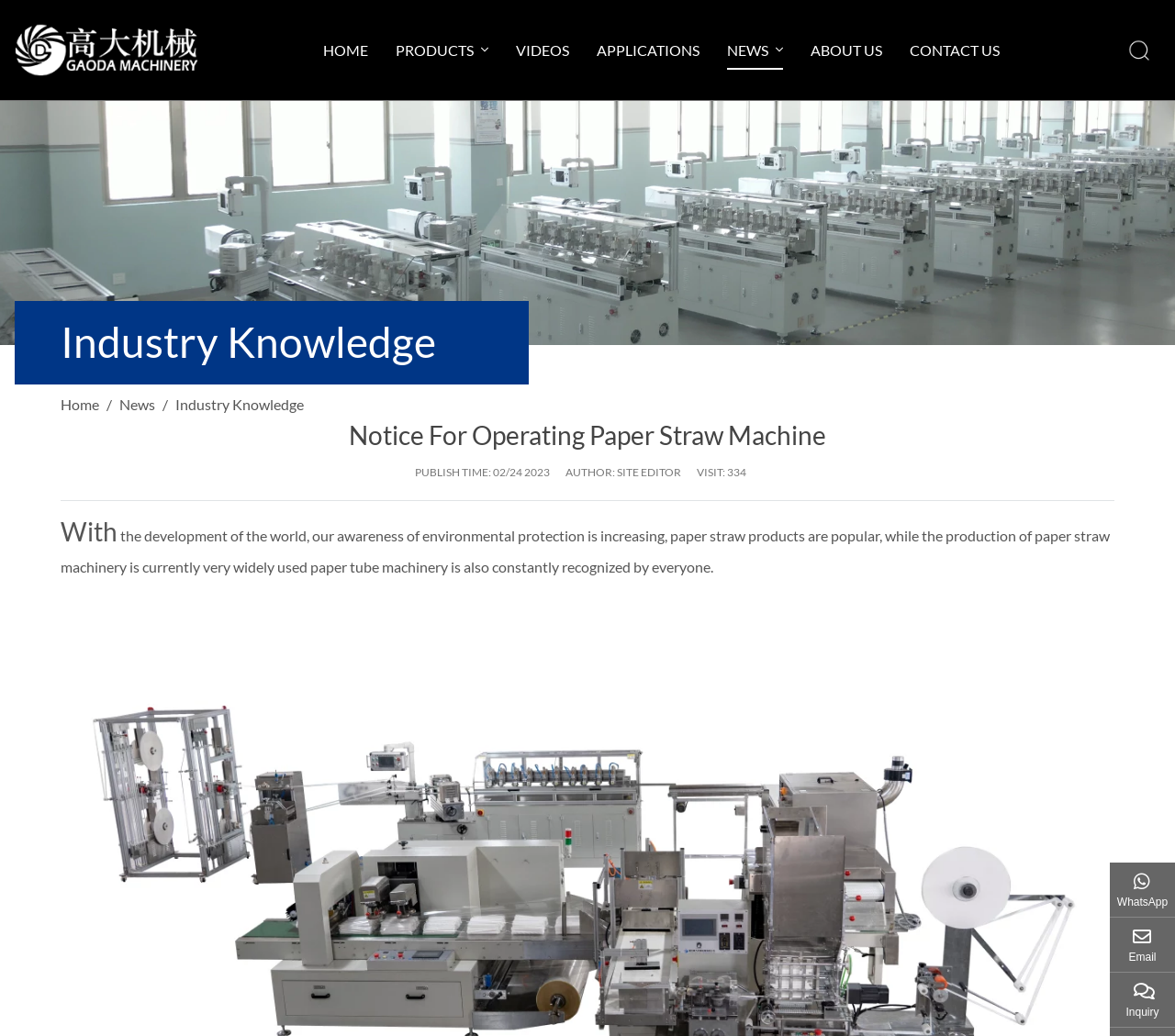Locate the bounding box coordinates of the area to click to fulfill this instruction: "go to home page". The bounding box should be presented as four float numbers between 0 and 1, in the order [left, top, right, bottom].

[0.275, 0.007, 0.313, 0.09]